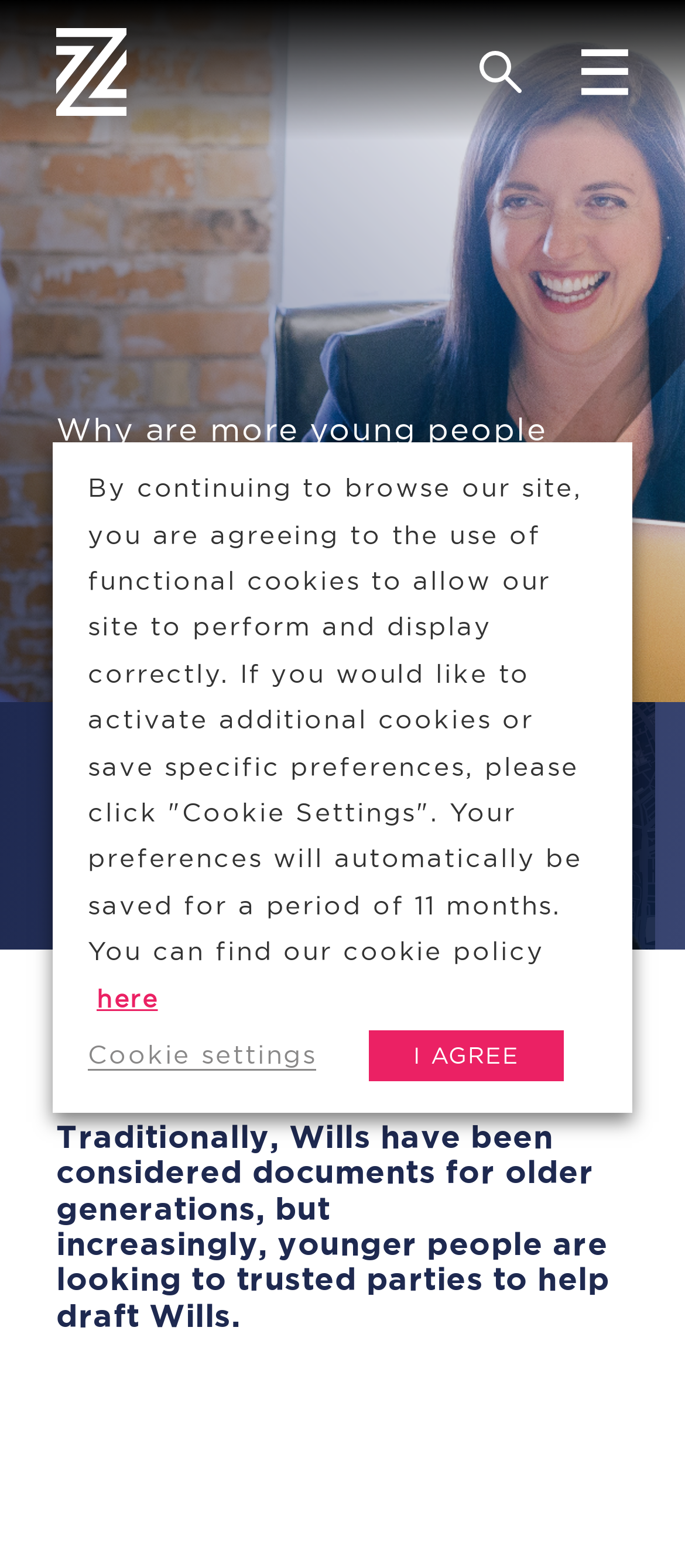Indicate the bounding box coordinates of the clickable region to achieve the following instruction: "Contact Sue Wakefield."

[0.268, 0.488, 0.508, 0.503]